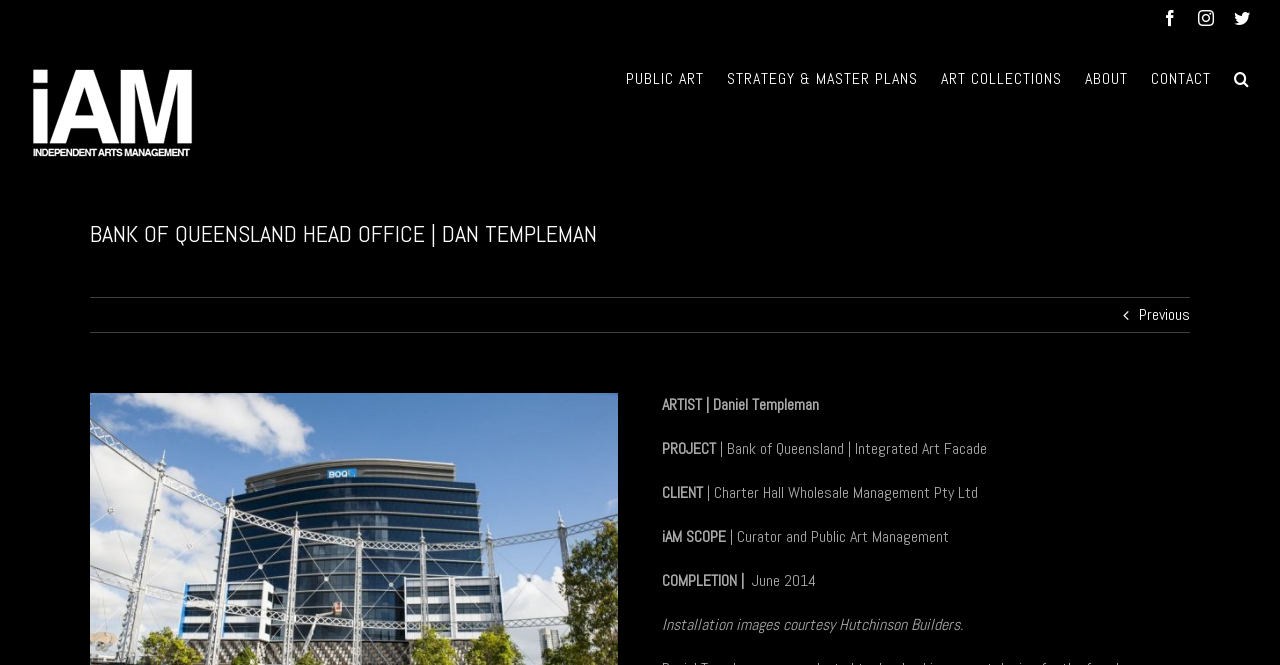Answer the question below using just one word or a short phrase: 
What is the name of the project?

Bank of Queensland Head Office